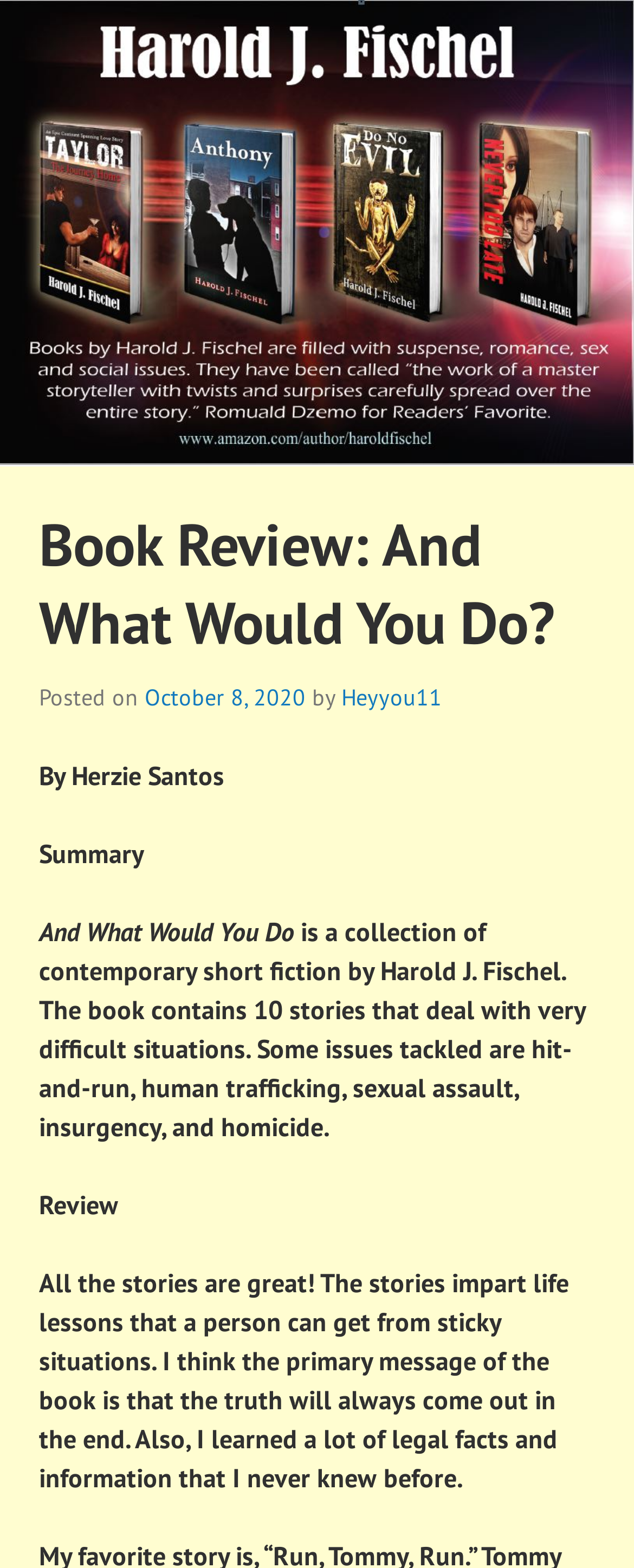Who posted the review?
Look at the image and respond with a single word or a short phrase.

Heyyou11